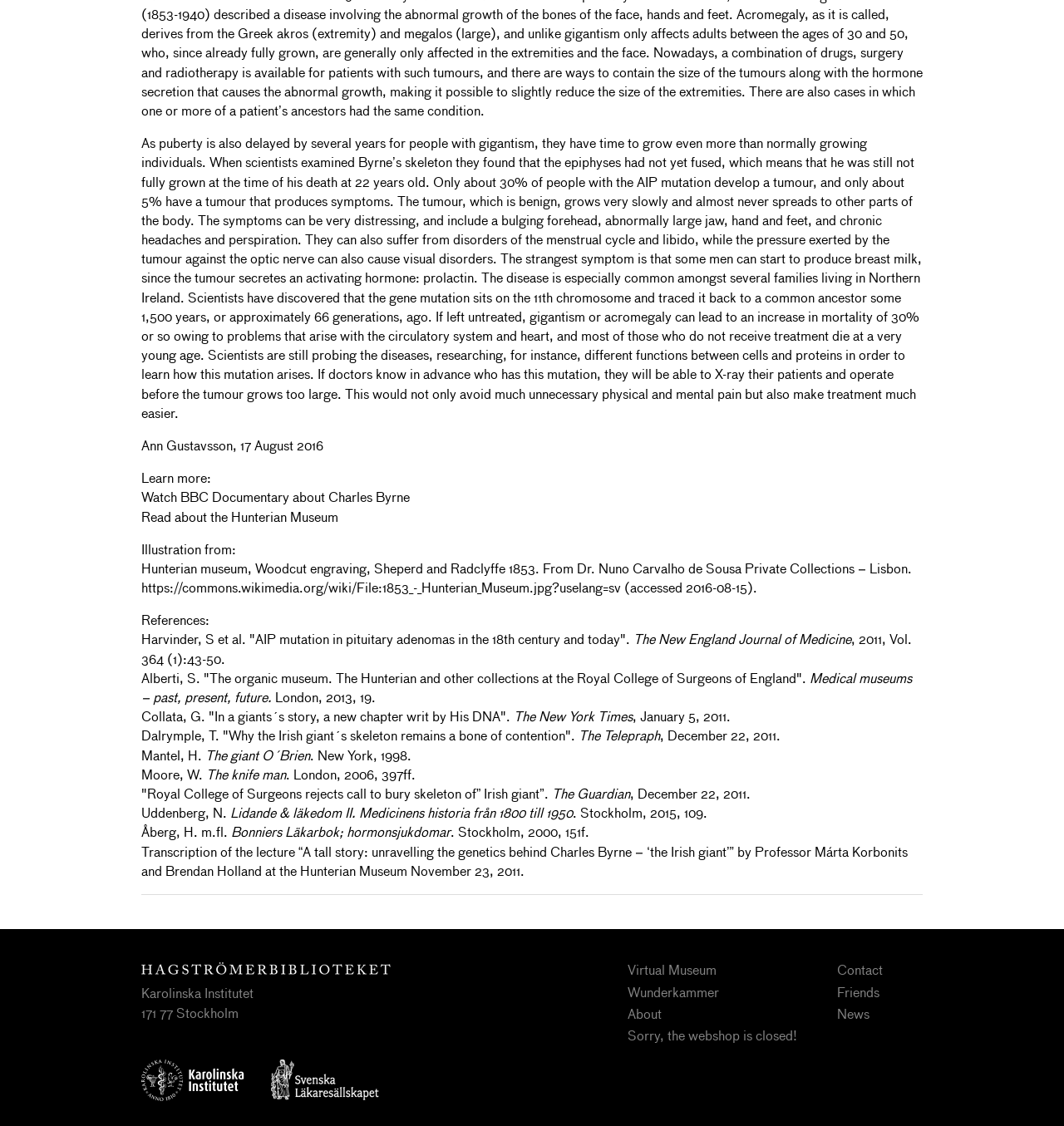Provide a single word or phrase answer to the question: 
Who is the author of the text?

Ann Gustavsson